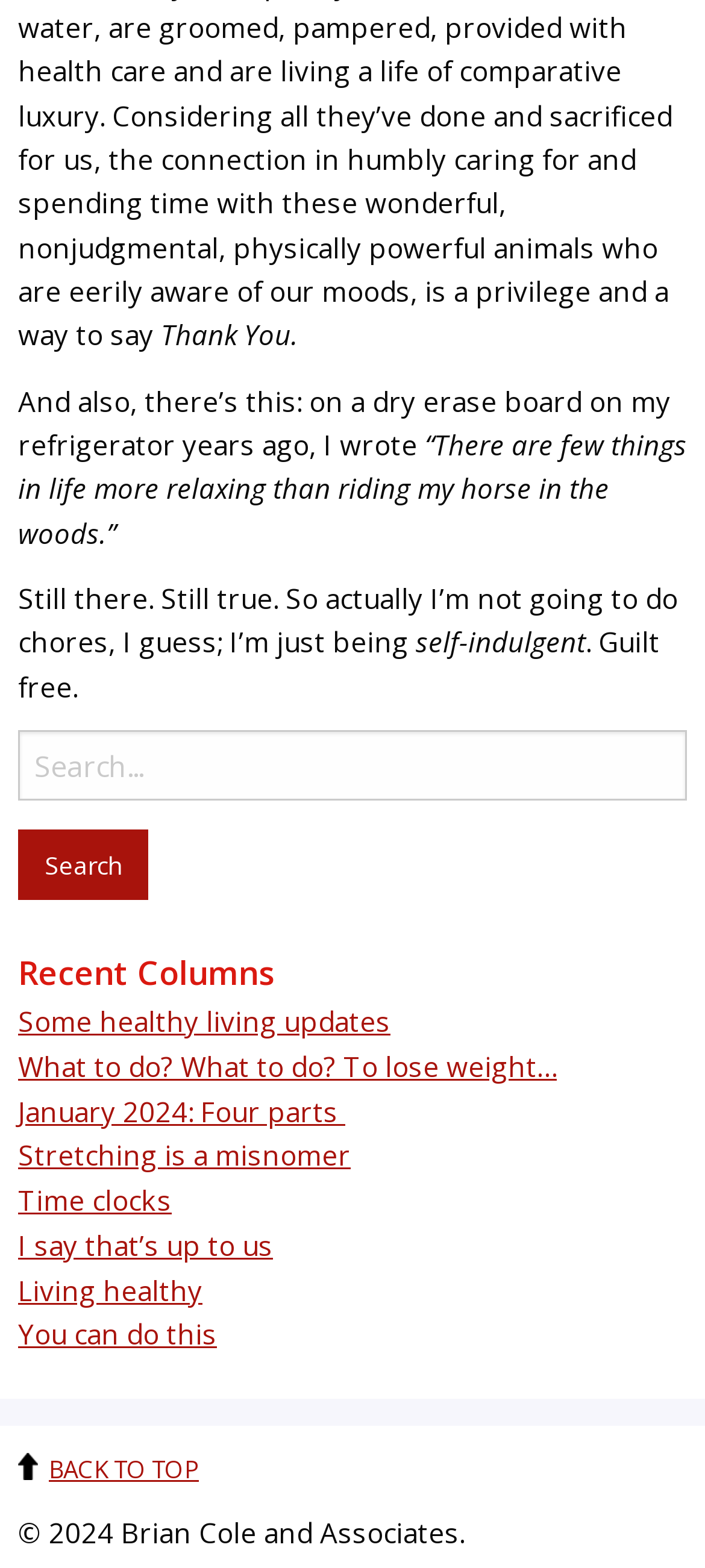Answer the following query with a single word or phrase:
What is the last link in the 'Recent Columns' section?

You can do this